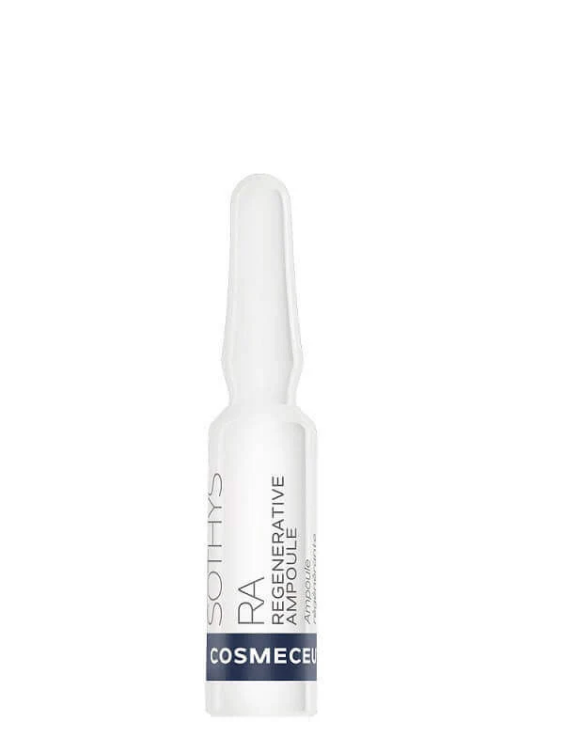What is the purpose of the ampoule?
Please answer the question with as much detail and depth as you can.

According to the caption, the Sothys RA Regenerative Ampoule is designed for intensive skin repair and regeneration, making it ideal for enhancing skin recovery following both invasive and non-invasive aesthetic procedures.